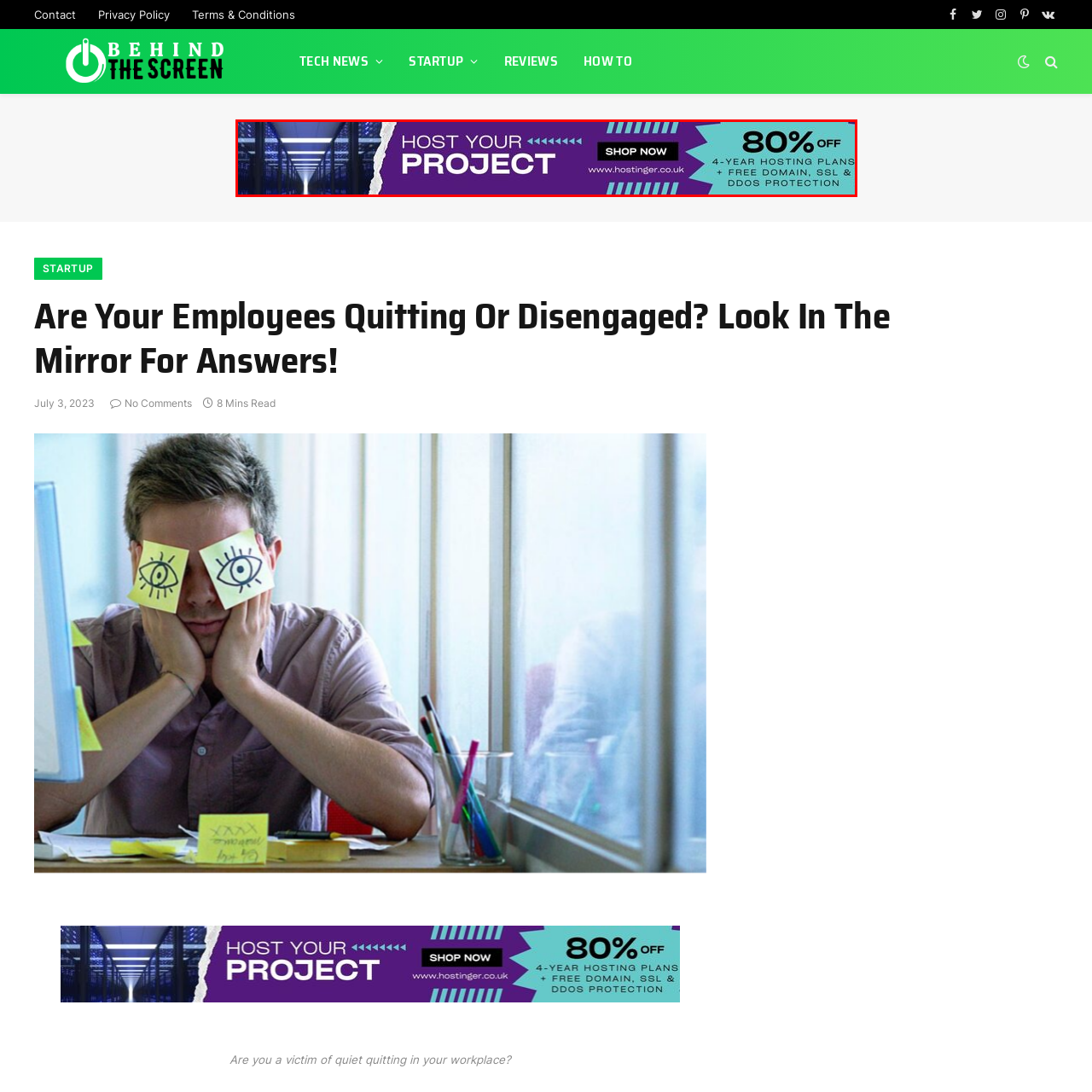Focus on the content within the red bounding box and answer this question using a single word or phrase: What is the color scheme of the advertisement?

Purple and teal